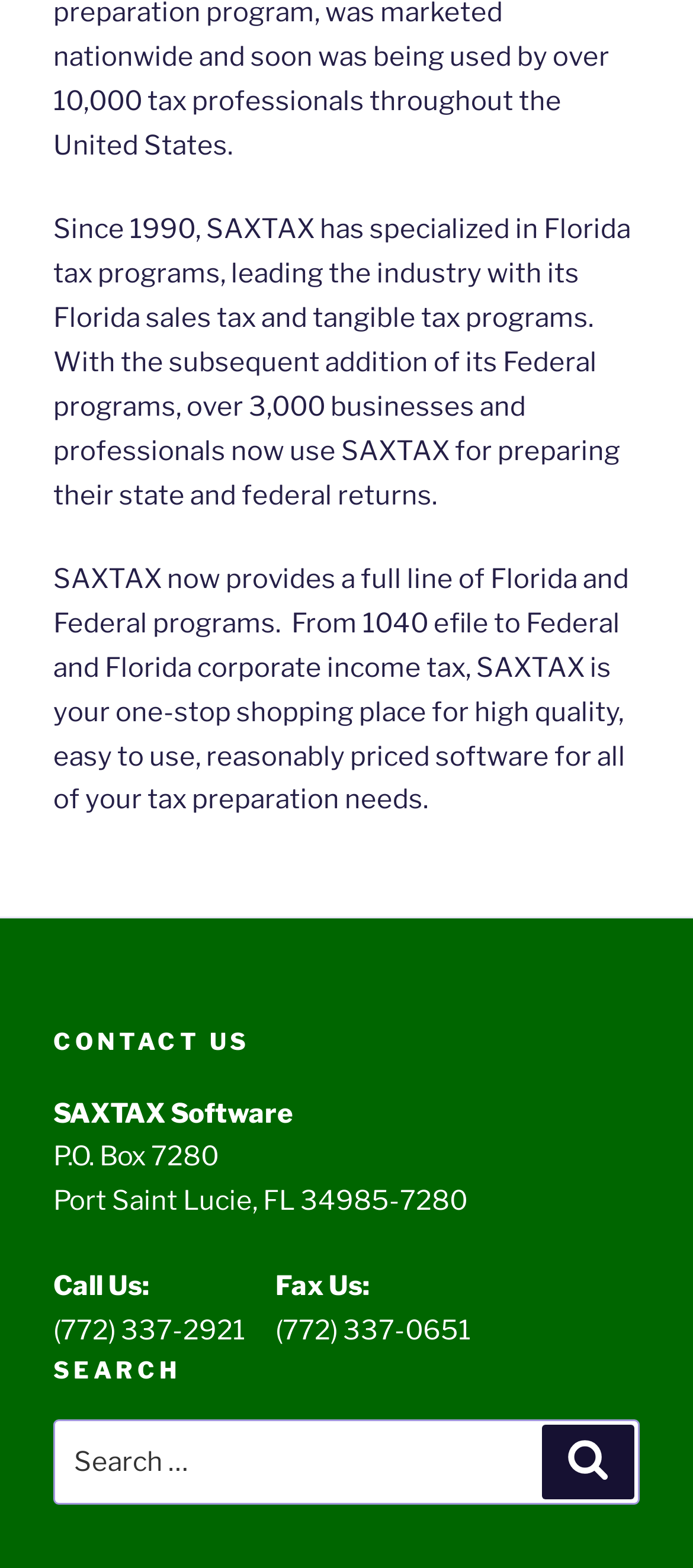What is SAXTAX specialized in?
Refer to the image and provide a one-word or short phrase answer.

Florida tax programs